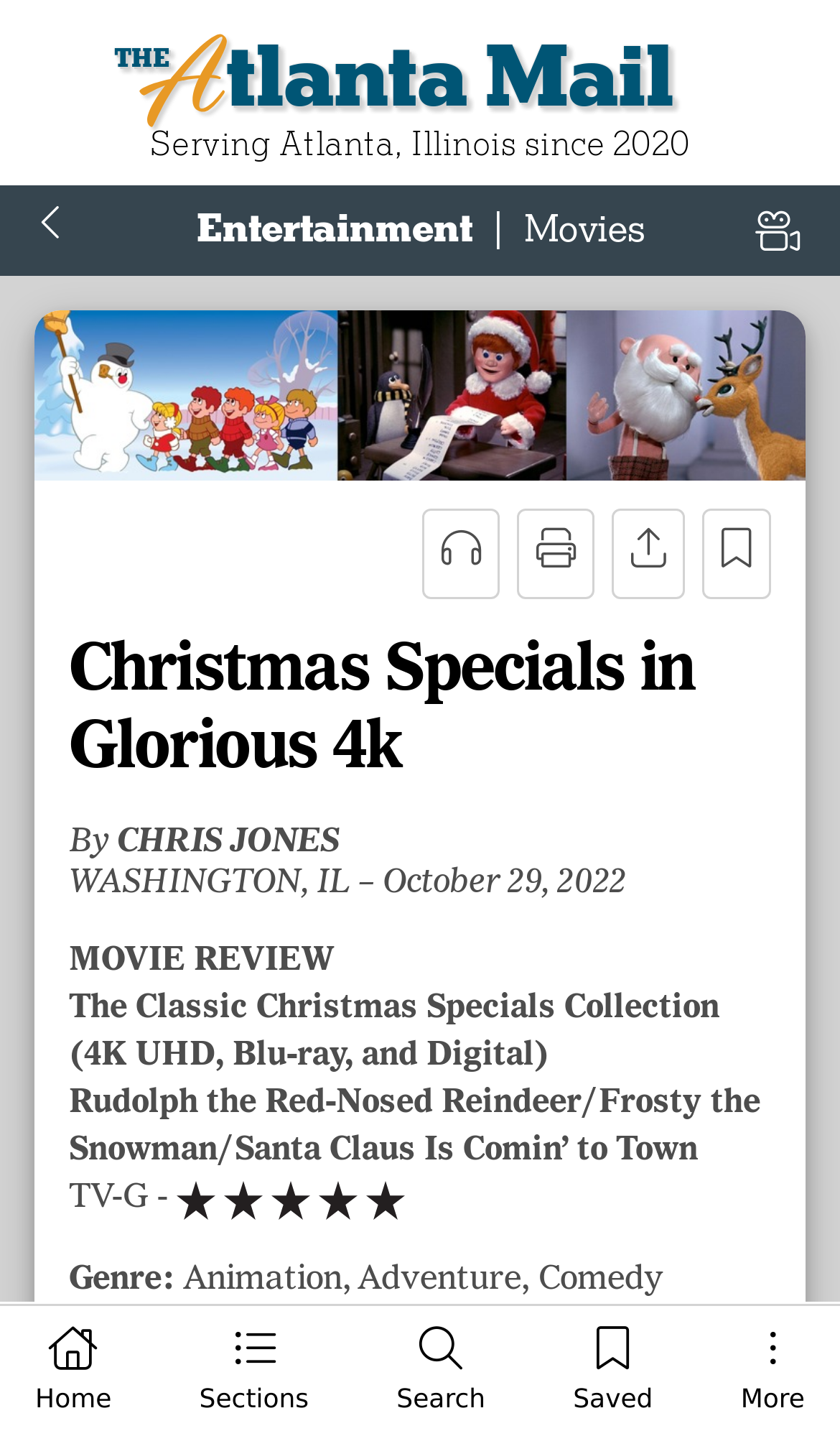Based on the element description "title="Read article"", predict the bounding box coordinates of the UI element.

[0.503, 0.356, 0.595, 0.419]